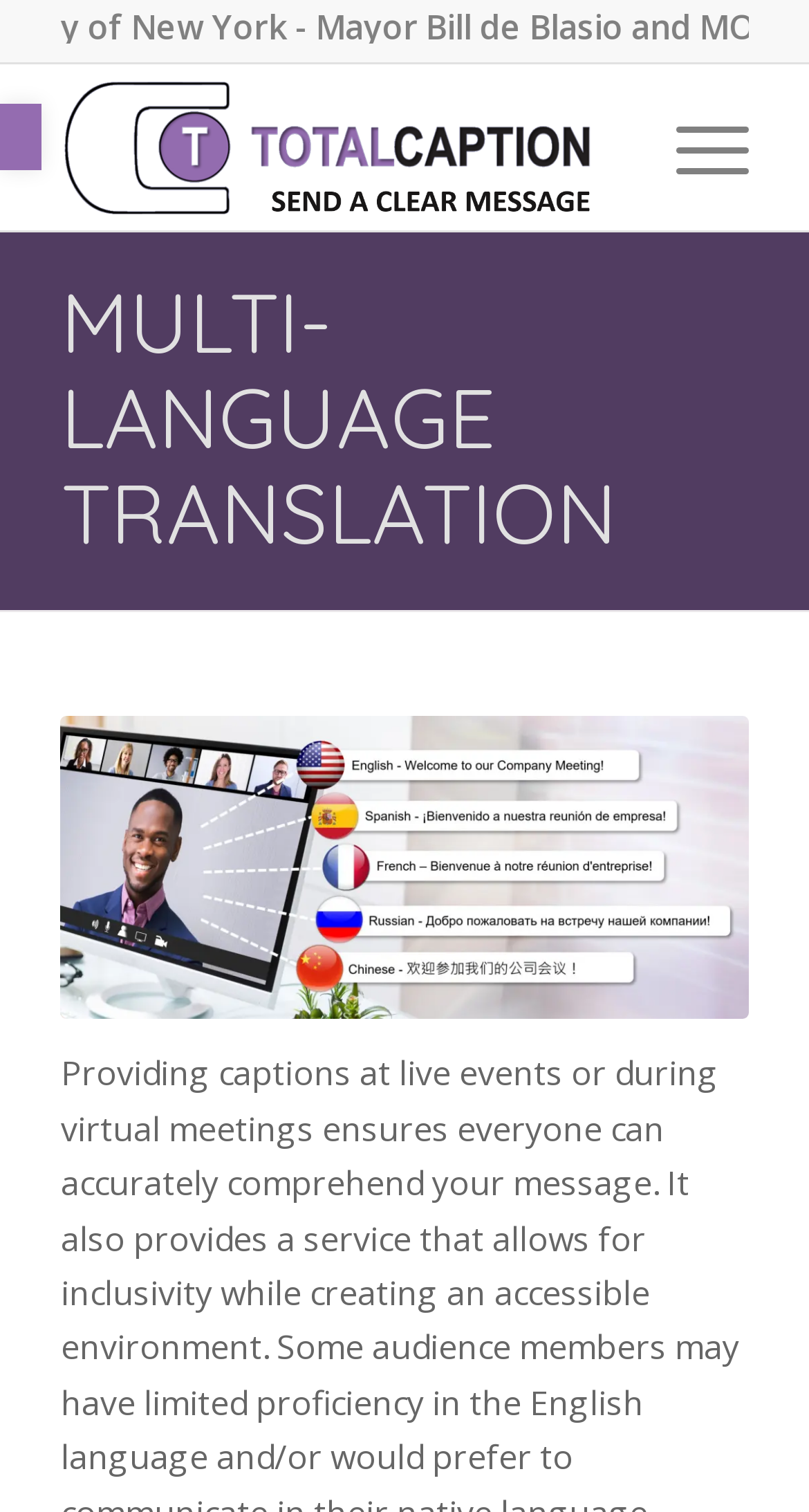Look at the image and give a detailed response to the following question: What is the purpose of the menu item at the top-right corner?

I found a menu item element with the text 'Menu' at the top-right corner of the page, with a bounding box coordinate of [0.784, 0.043, 0.925, 0.152]. The purpose of this element is likely to provide a dropdown menu for users to access various features or options.